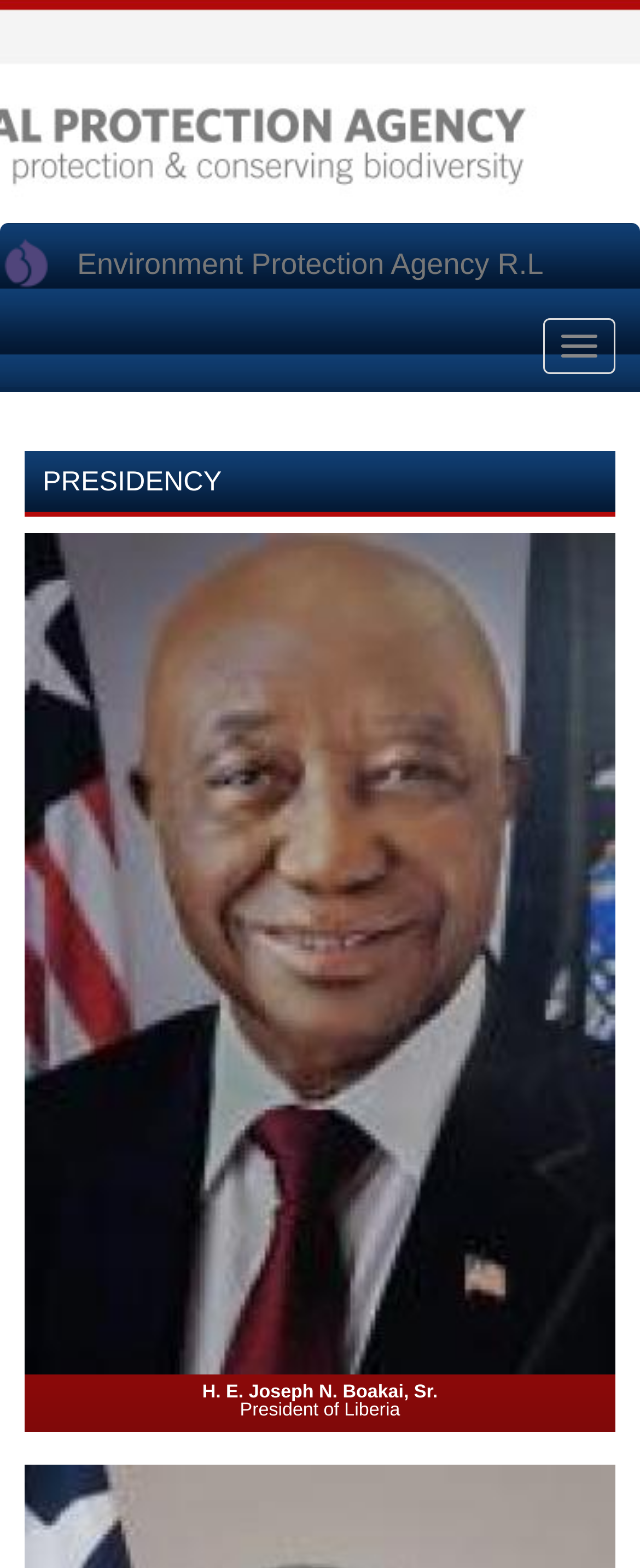Answer the question below using just one word or a short phrase: 
What is the position of the 'Toggle navigation' button?

Top right